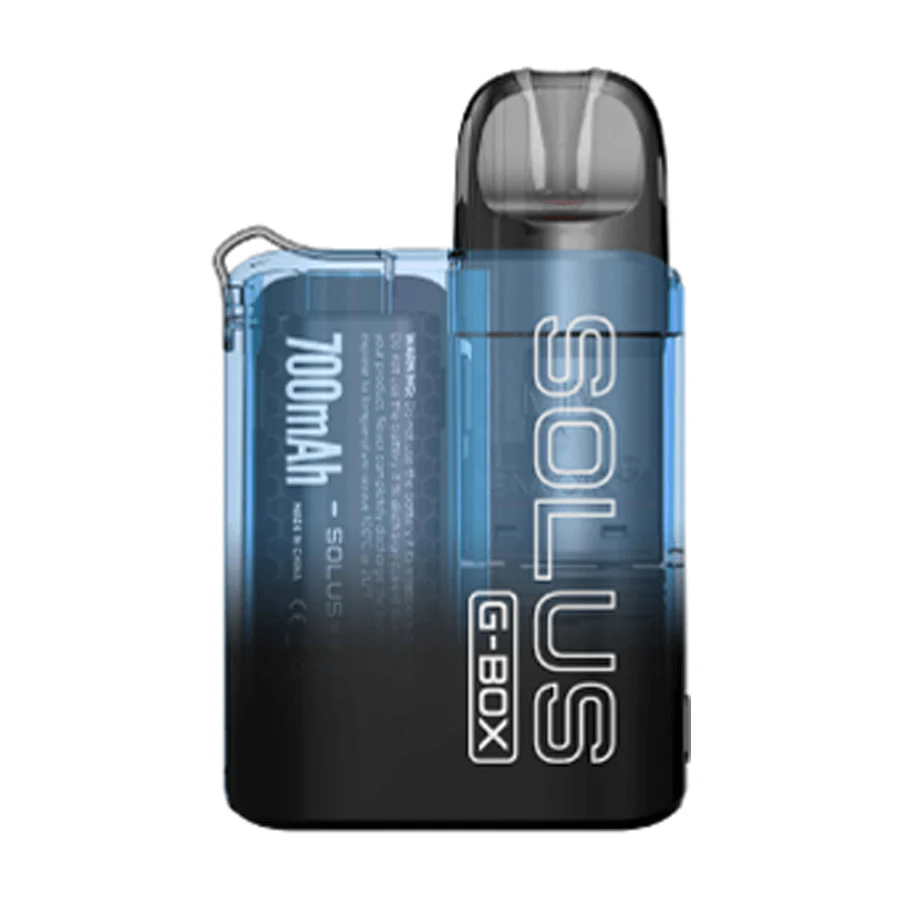Explain the image with as much detail as possible.

The image showcases the Smok Solus G Box Pod Kit, a sleek and compact vaping device designed for both beginners and seasoned users. The pod kit features a transparent blue body, prominently displaying the "700mAh" battery capacity, indicating its robust power for extended use. The streamlined design eliminates buttons and screens, allowing for an effortless vaping experience activated simply by inhaling through the mouthpiece. Ideal for those transitioning from disposable vapes, this stylish device combines functionality and ease, making it a practical choice for everyday vaping.